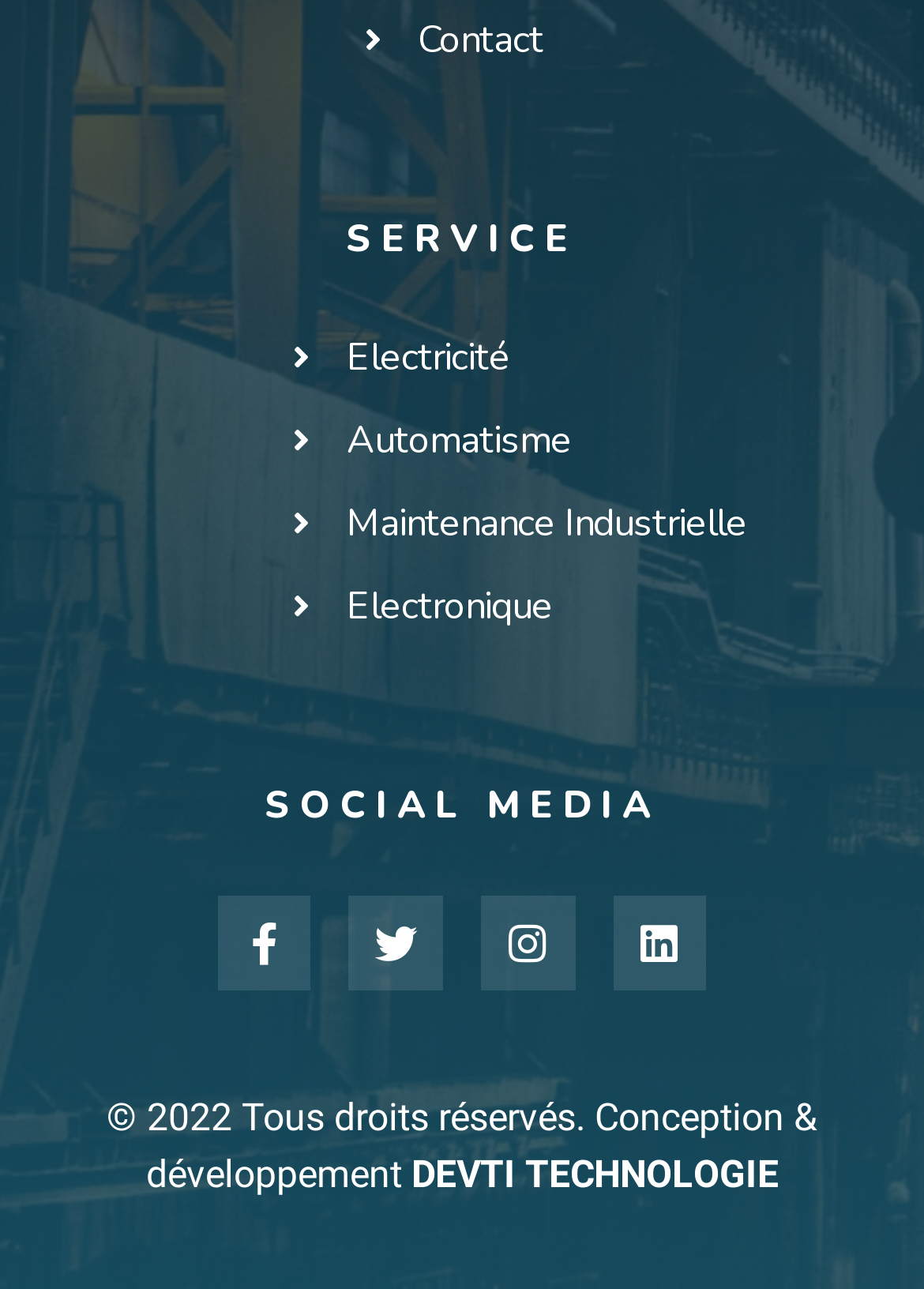Please study the image and answer the question comprehensively:
What is the company name?

The company name can be found at the bottom of the webpage, where it says 'Conception & développement' followed by the company name 'DEVTI TECHNOLOGIE'.